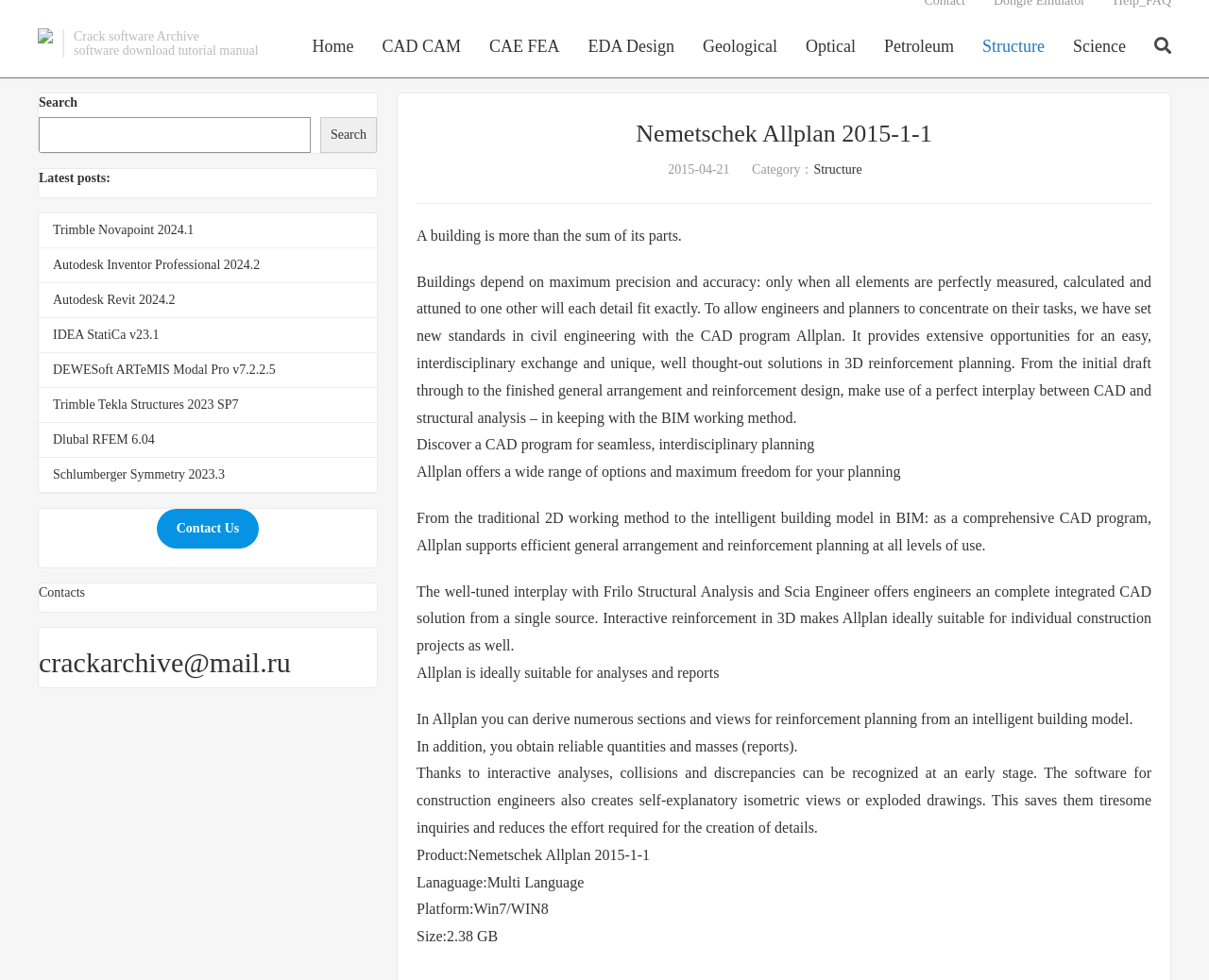Answer the question using only one word or a concise phrase: What is the purpose of the software?

civil engineering